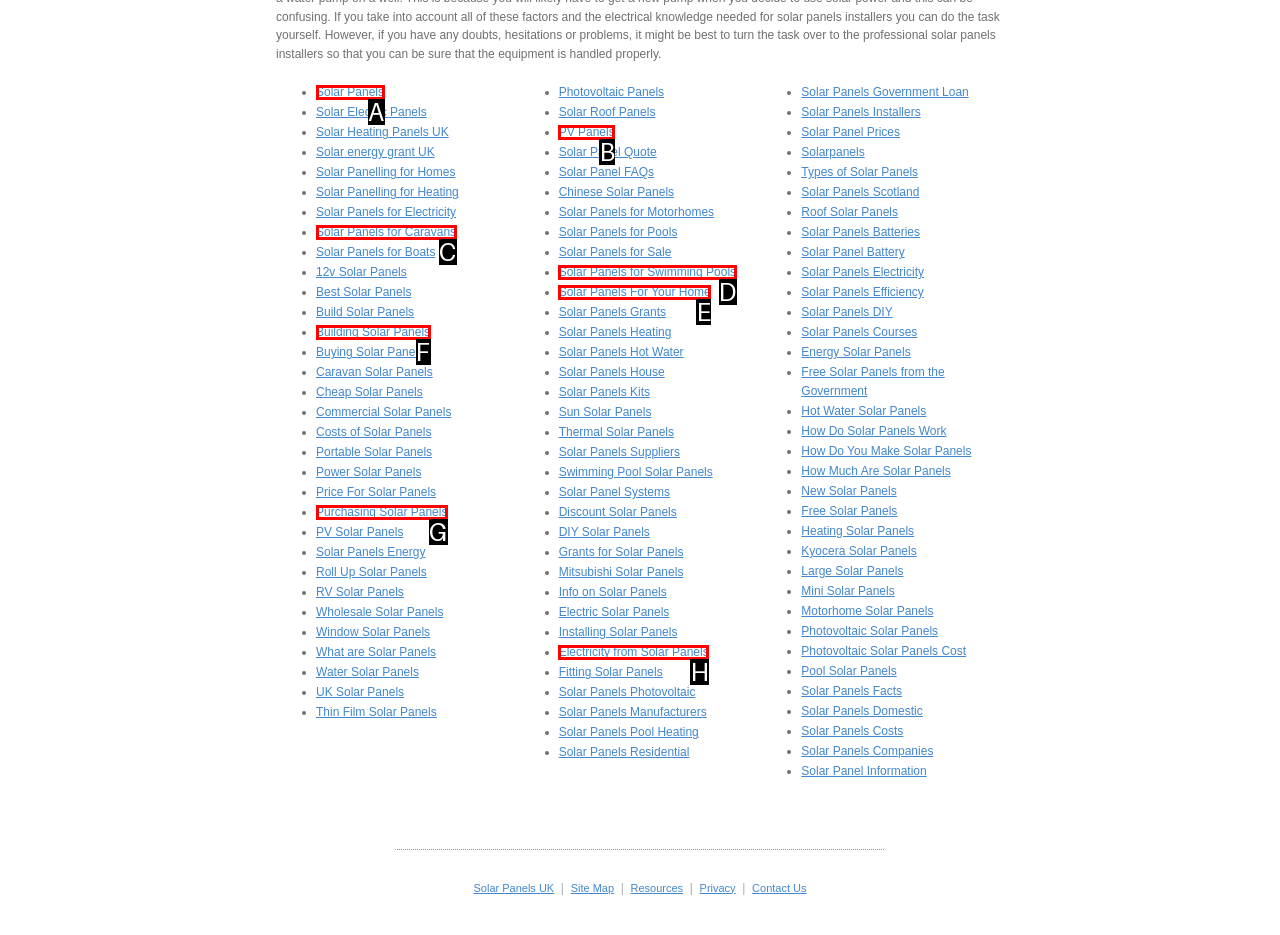Identify the option that corresponds to the given description: Solar Panels For Your Home. Reply with the letter of the chosen option directly.

E